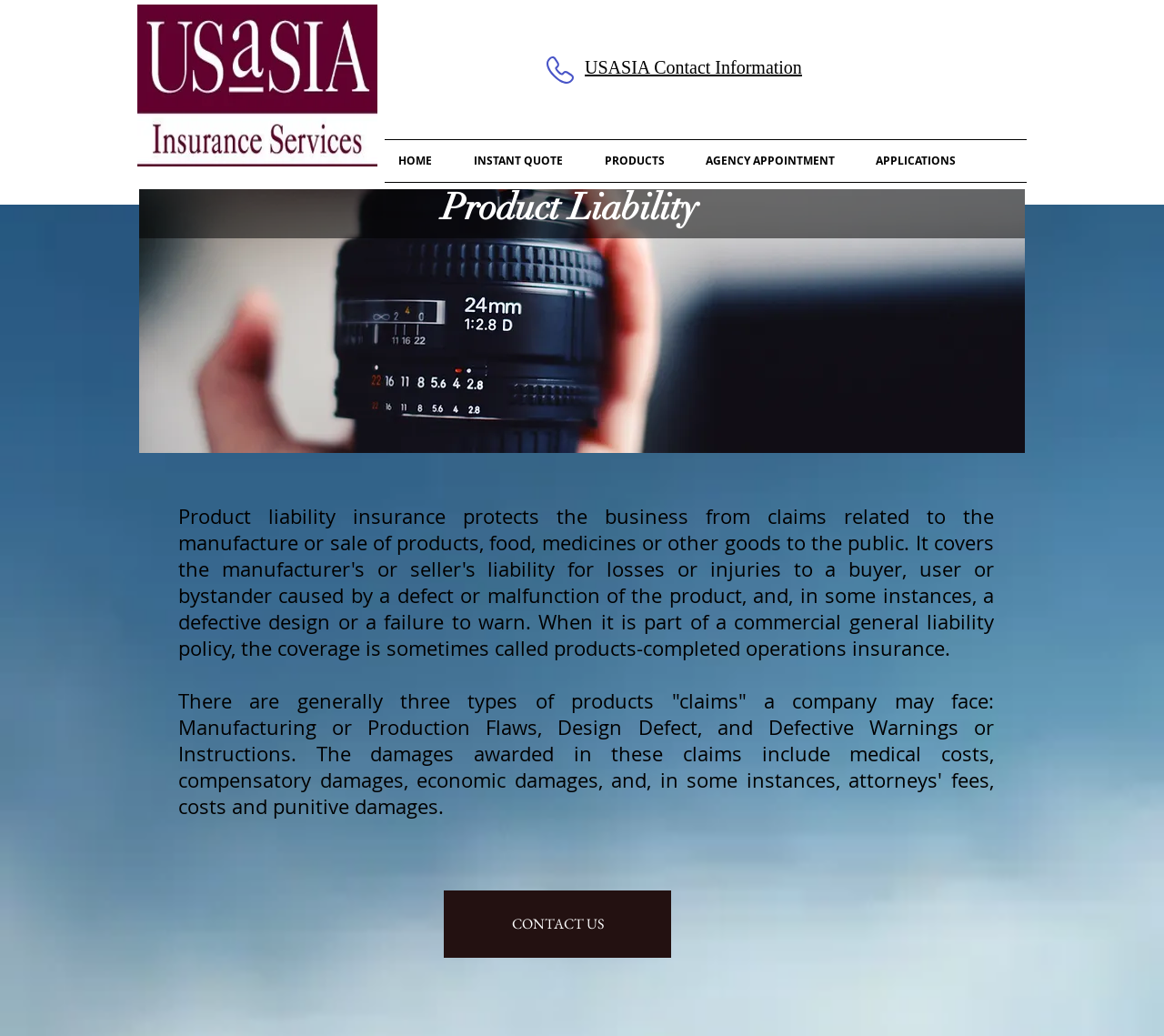What is the company name on the logo?
Please provide a detailed and comprehensive answer to the question.

The logo image is located at the top-left corner of the webpage, and it has a text 'usasia logo 4C copy.jpg' associated with it. This suggests that the company name is USASIA.